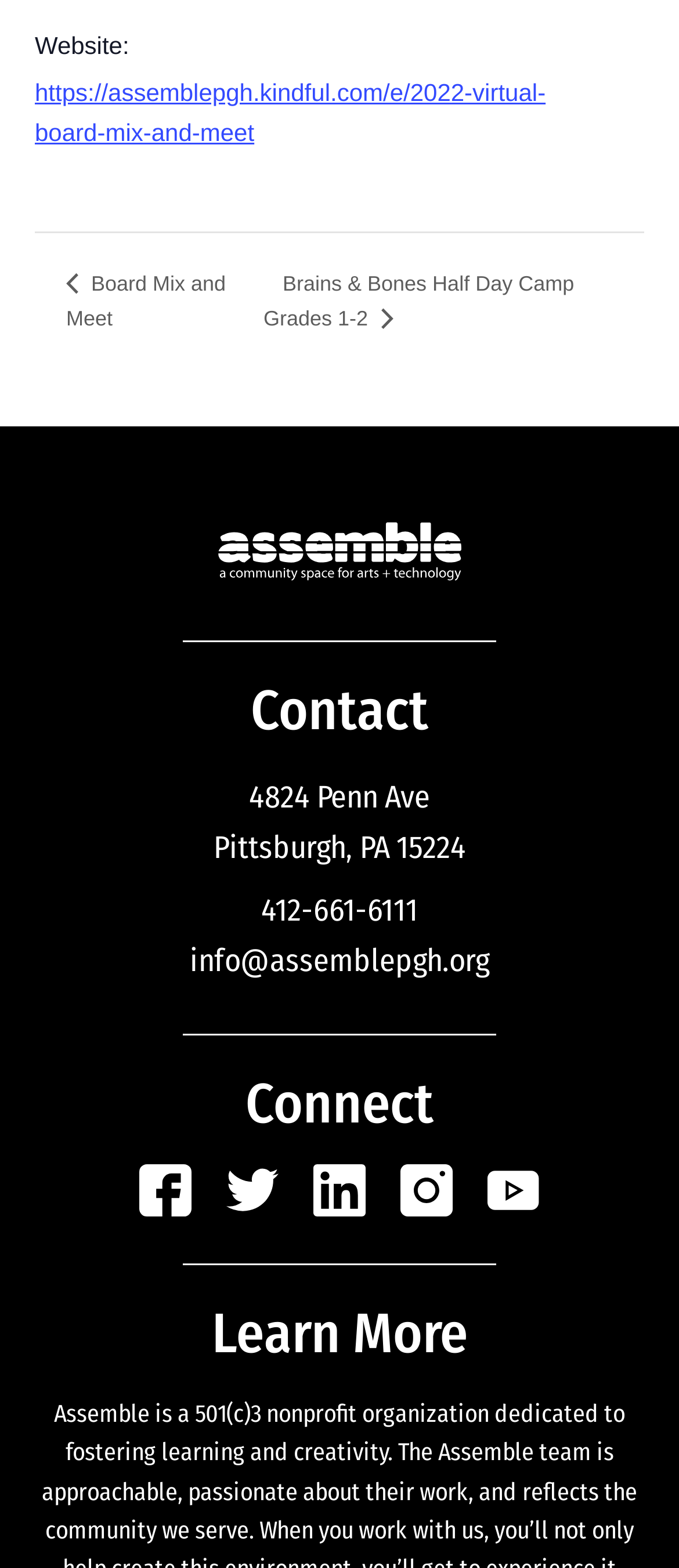Specify the bounding box coordinates for the region that must be clicked to perform the given instruction: "Follow Assemble on Facebook".

[0.205, 0.743, 0.282, 0.776]